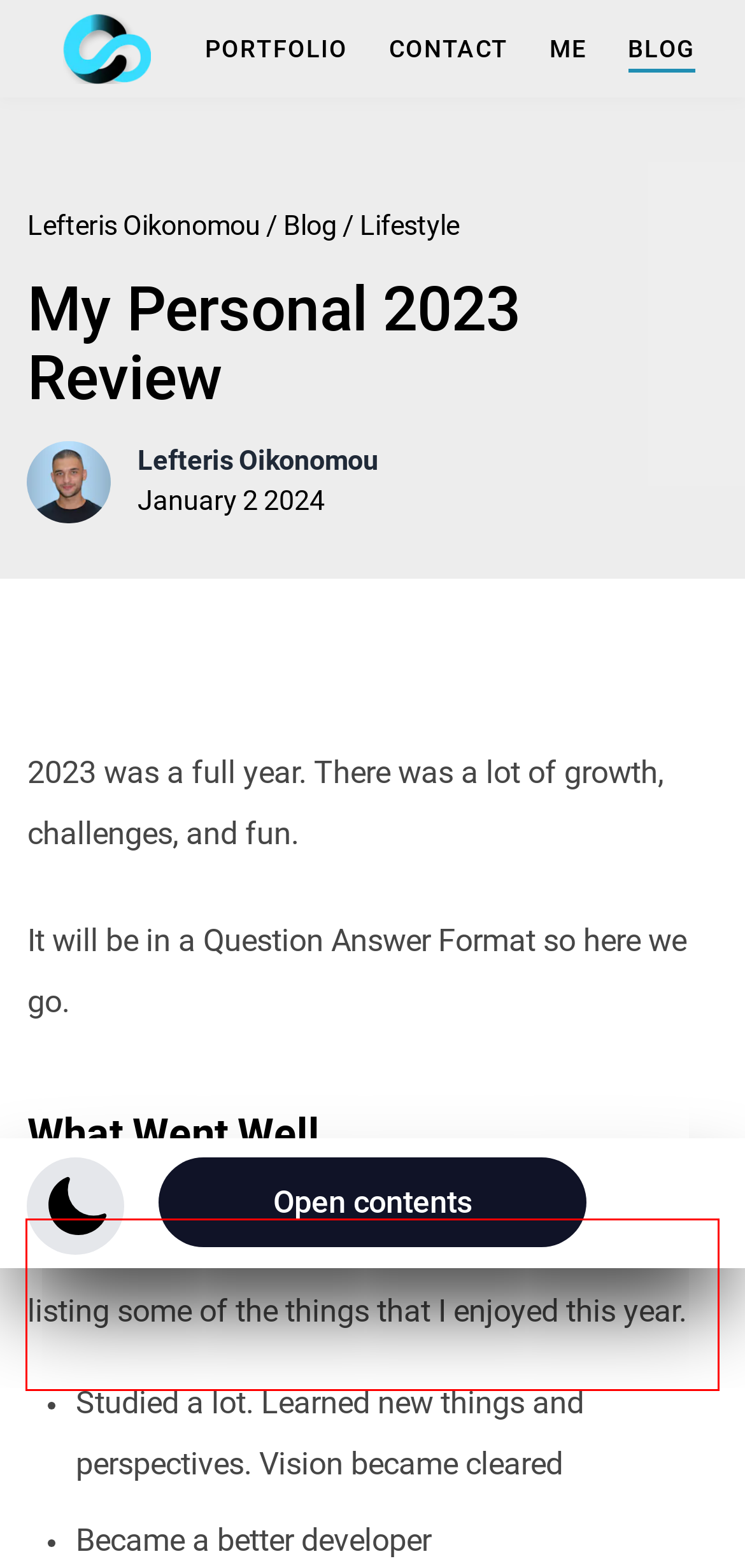Analyze the screenshot of the webpage and extract the text from the UI element that is inside the red bounding box.

A lot of things went well this year. Below, I am listing some of the things that I enjoyed this year.